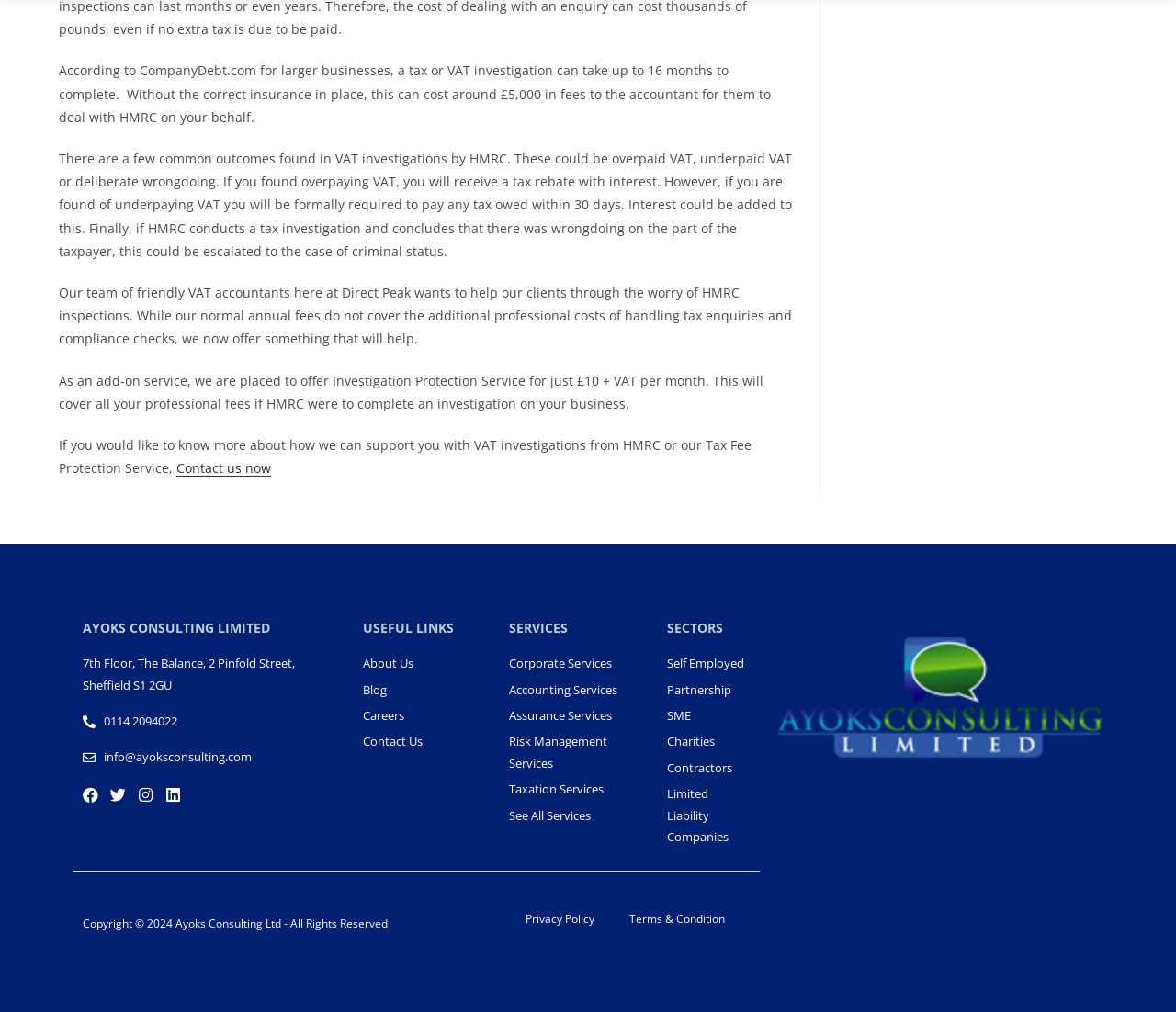What is the phone number of the company?
Based on the screenshot, give a detailed explanation to answer the question.

I found the phone number of the company by looking at the static text element with the phone number information located at the top of the webpage.